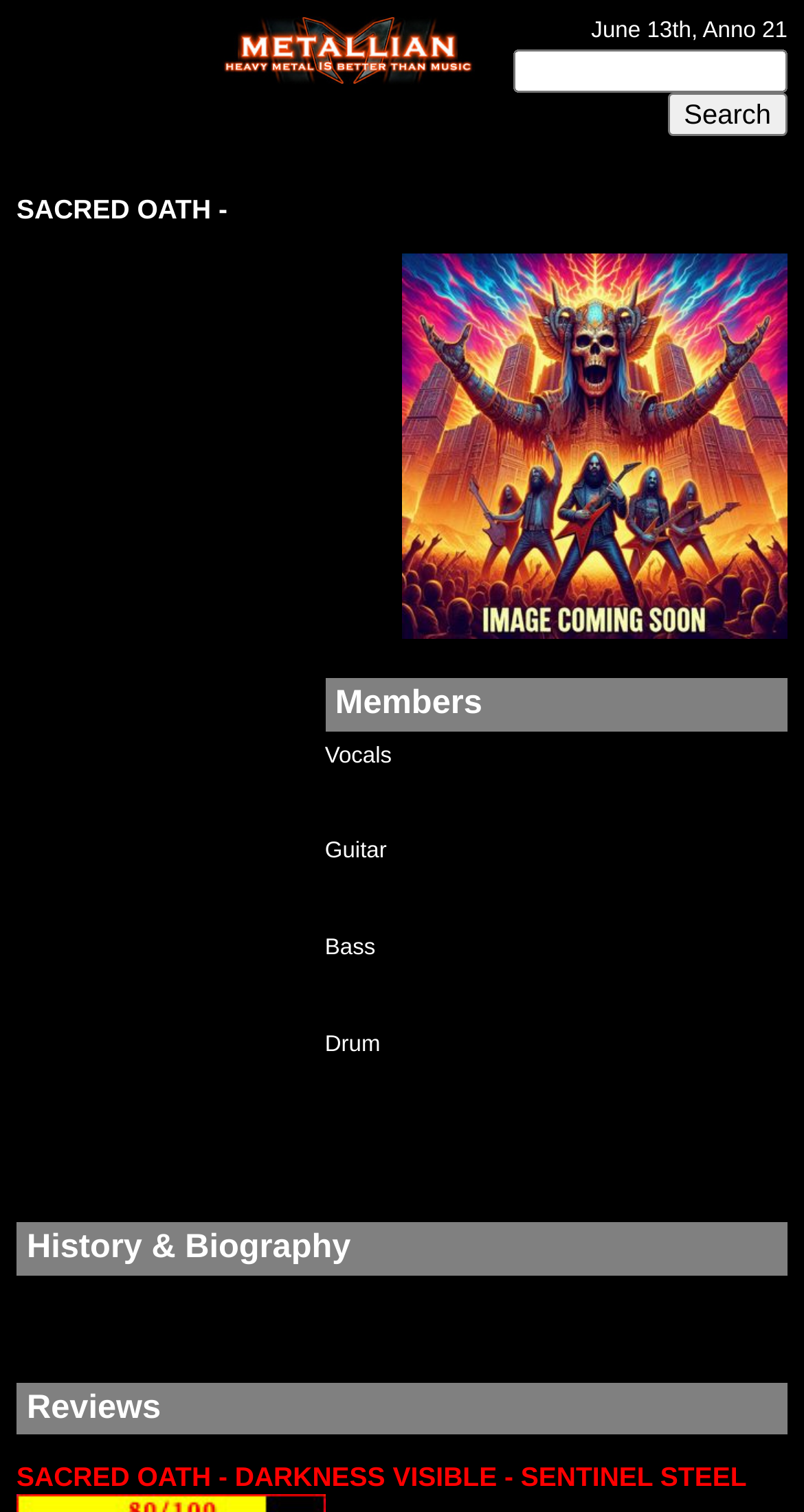Using the image as a reference, answer the following question in as much detail as possible:
What is the purpose of the search bar?

The search bar is located at the top right corner of the webpage, and it has a placeholder text 'Search for:'. This suggests that the search bar is intended for users to search for metal resources, such as interviews, reviews, and news, within the webpage.